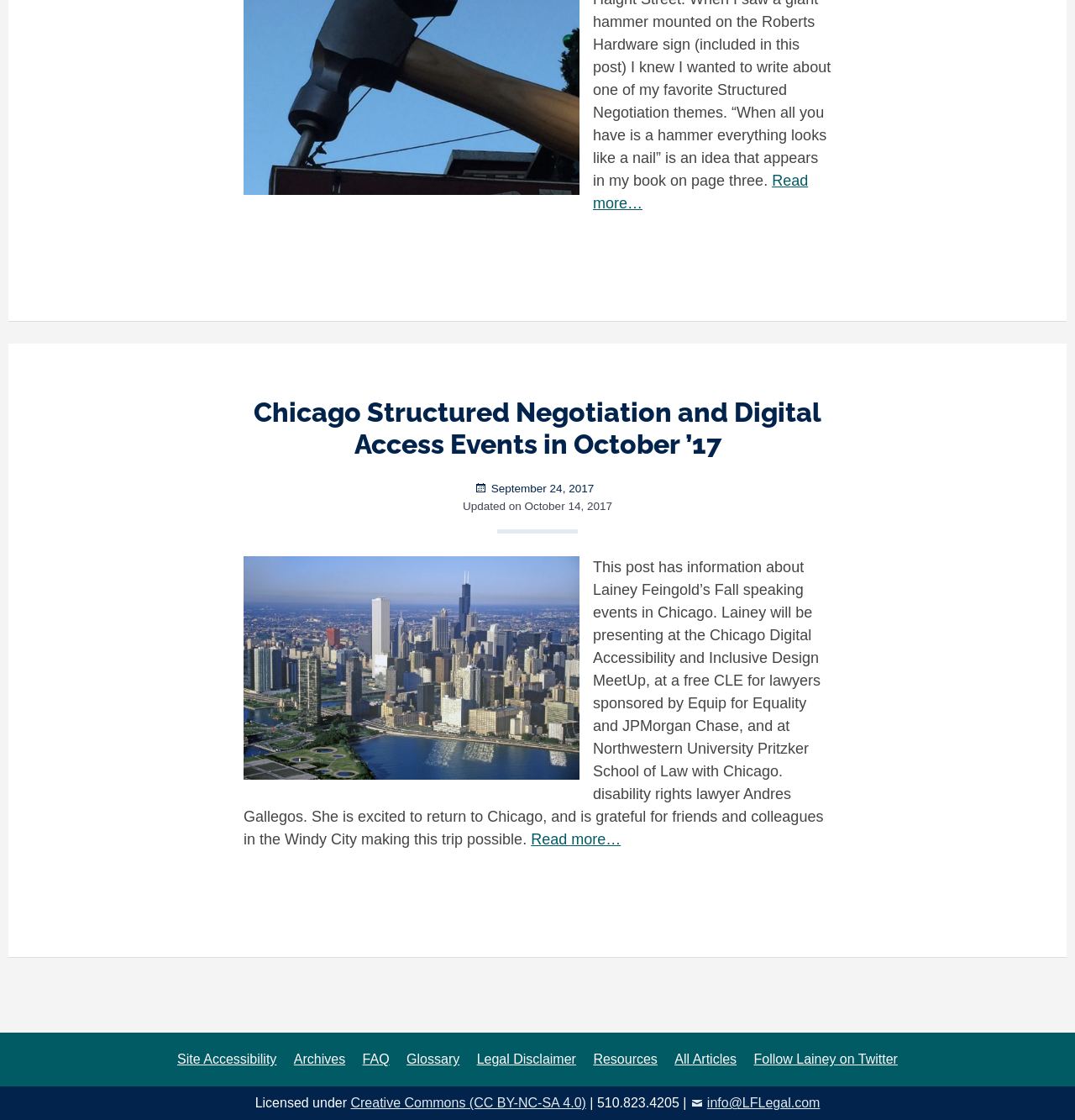Kindly provide the bounding box coordinates of the section you need to click on to fulfill the given instruction: "Follow Lainey on Twitter".

[0.695, 0.928, 0.841, 0.964]